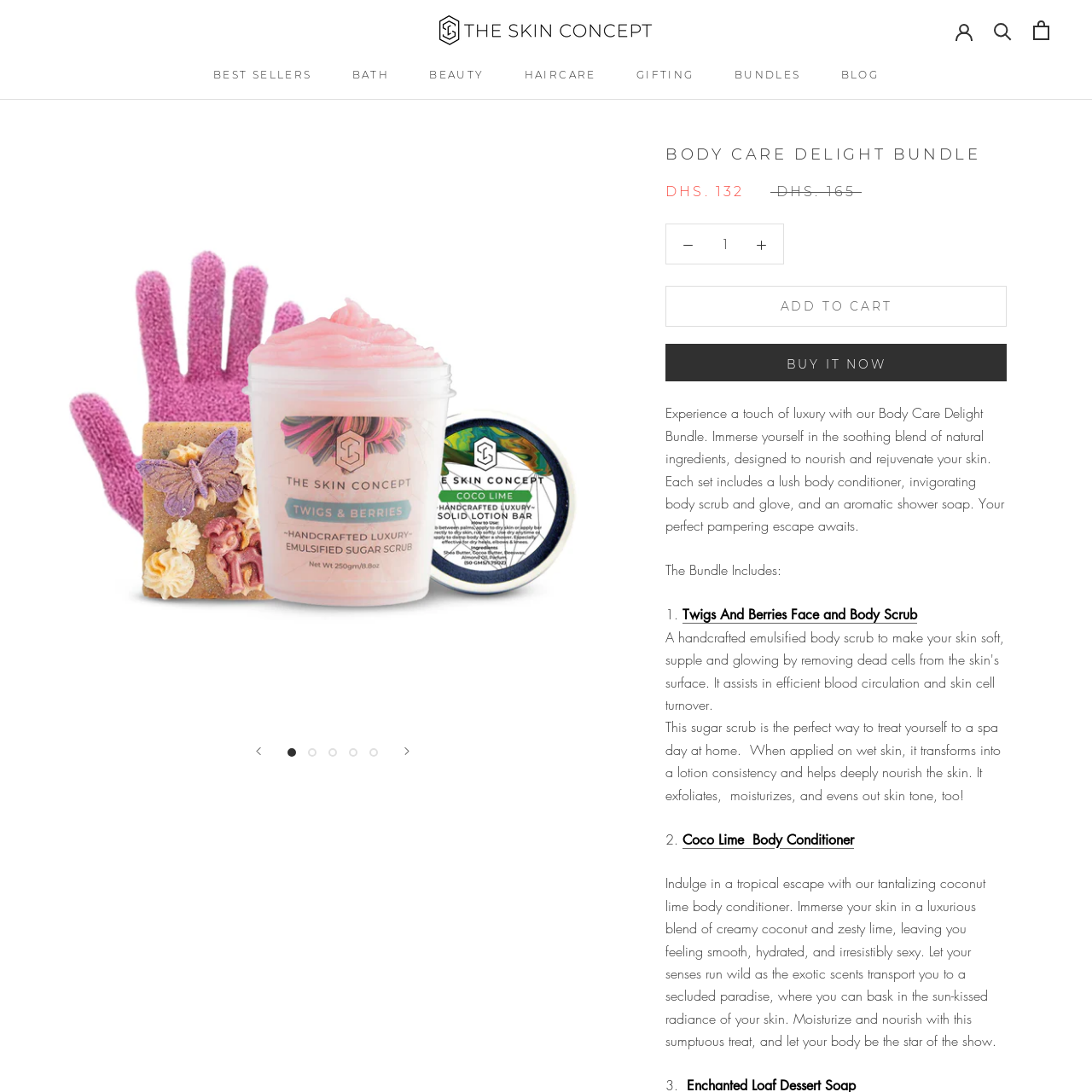Craft a comprehensive description of the image located inside the red boundary.

The image represents the "Body Care Delight Bundle," a luxurious skincare set designed to pamper and rejuvenate the skin. This bundle features a combination of products, including a body conditioner, a body scrub, and an aromatic shower soap, all crafted from natural ingredients. The image captures the essence of indulgent self-care, inviting users to experience a soothing blend that promises nourishment and revitalization for the skin. The accompanying description emphasizes a luxurious sensory experience, making it a perfect choice for anyone seeking to elevate their skincare routine.